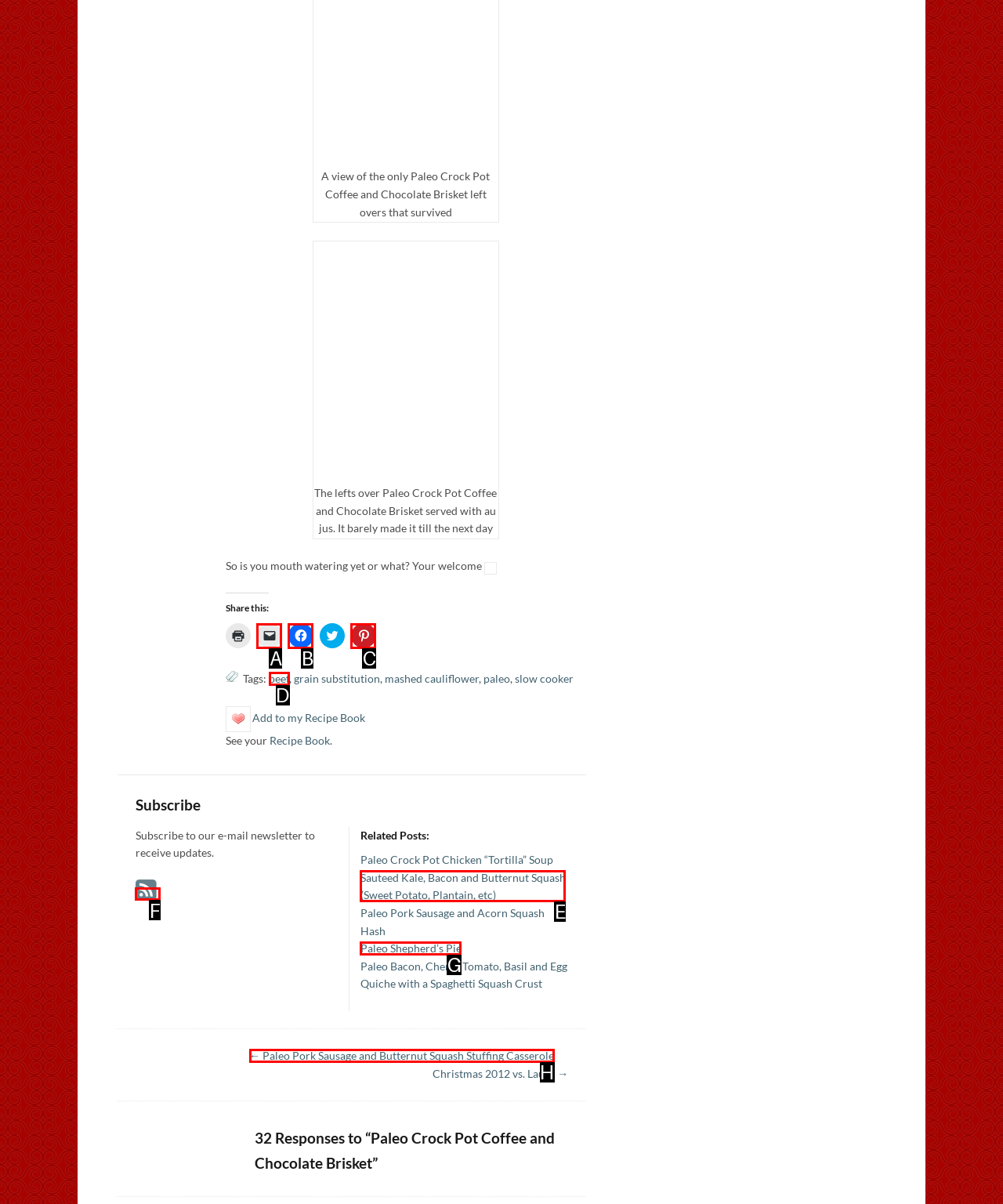Tell me which one HTML element I should click to complete the following task: Subscribe to our e-mail newsletter Answer with the option's letter from the given choices directly.

F